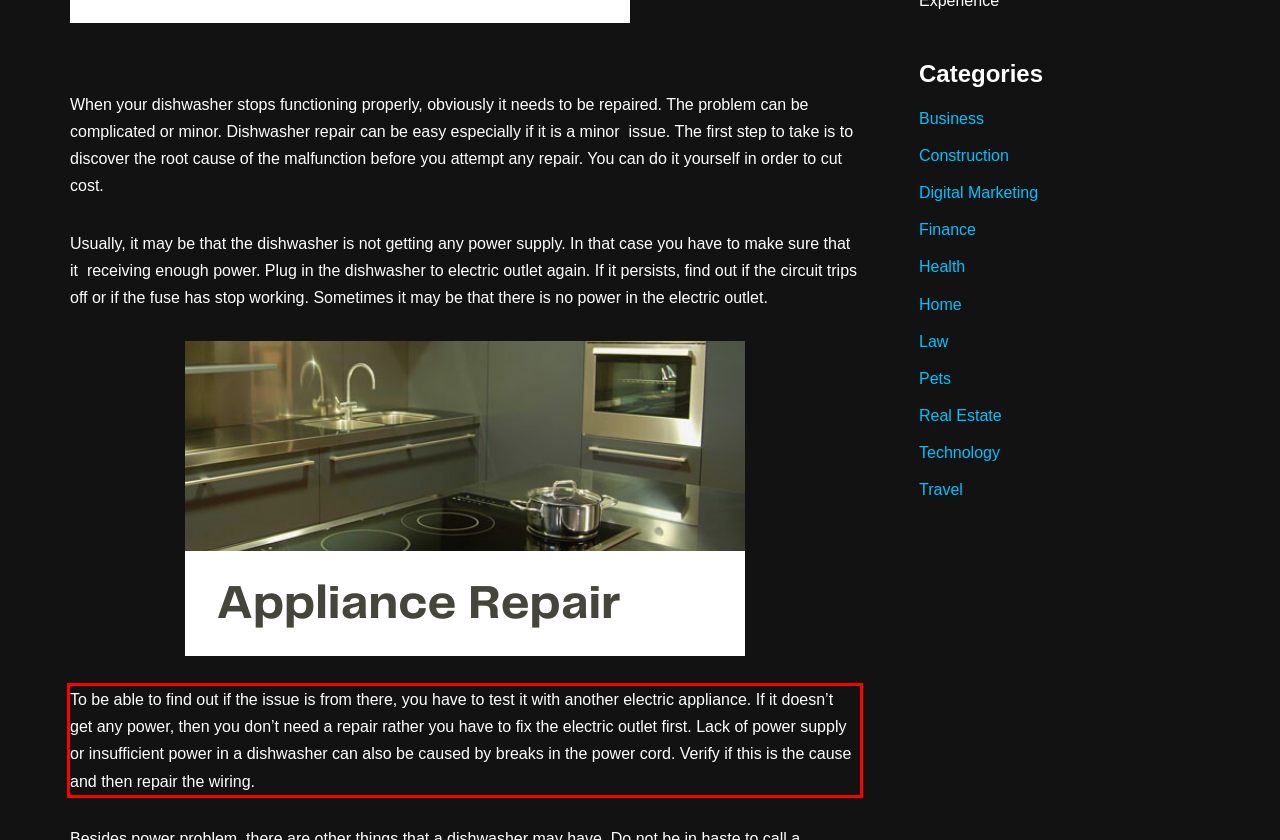You have a screenshot of a webpage with a UI element highlighted by a red bounding box. Use OCR to obtain the text within this highlighted area.

To be able to find out if the issue is from there, you have to test it with another electric appliance. If it doesn’t get any power, then you don’t need a repair rather you have to fix the electric outlet first. Lack of power supply or insufficient power in a dishwasher can also be caused by breaks in the power cord. Verify if this is the cause and then repair the wiring.